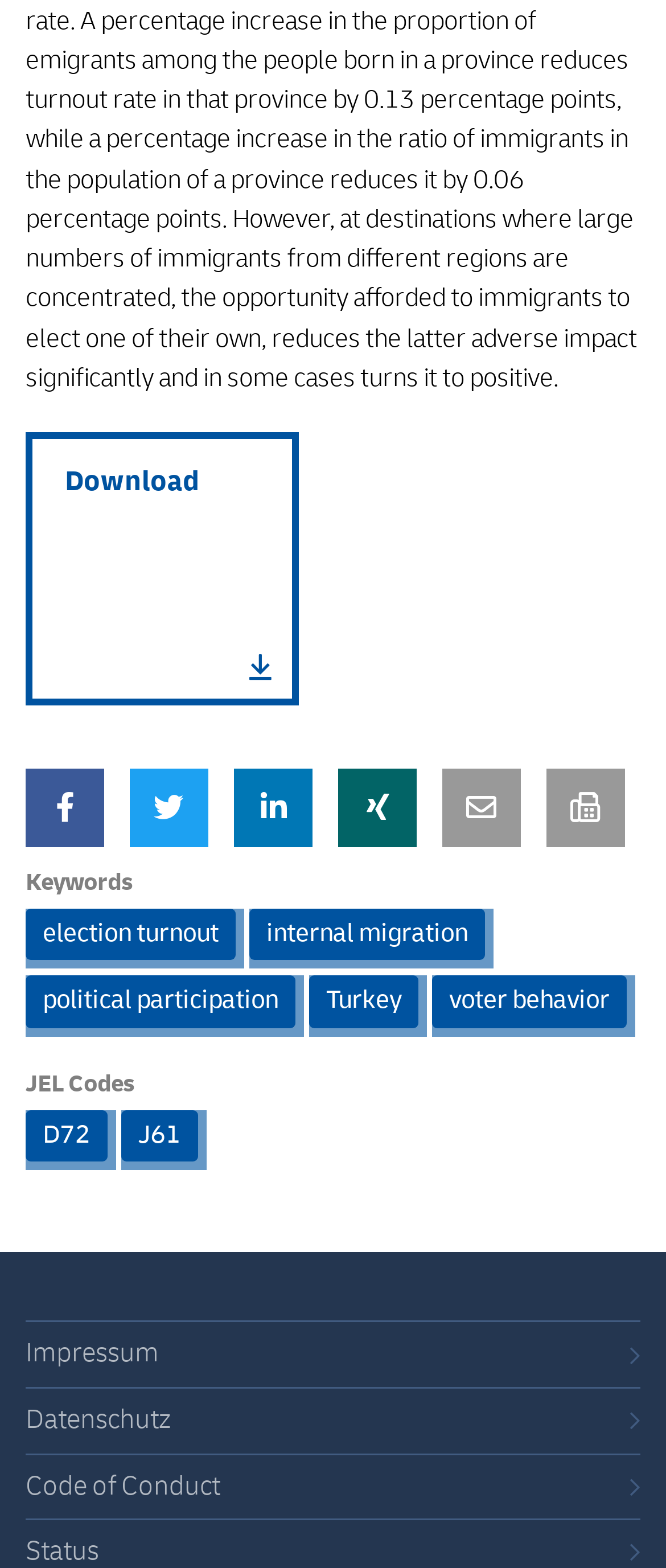What is the first link on the top left?
Utilize the image to construct a detailed and well-explained answer.

The first link on the top left is 'Download' because its bounding box coordinates [0.038, 0.276, 0.449, 0.45] indicate it is located at the top left of the webpage, and its OCR text is 'Download '.